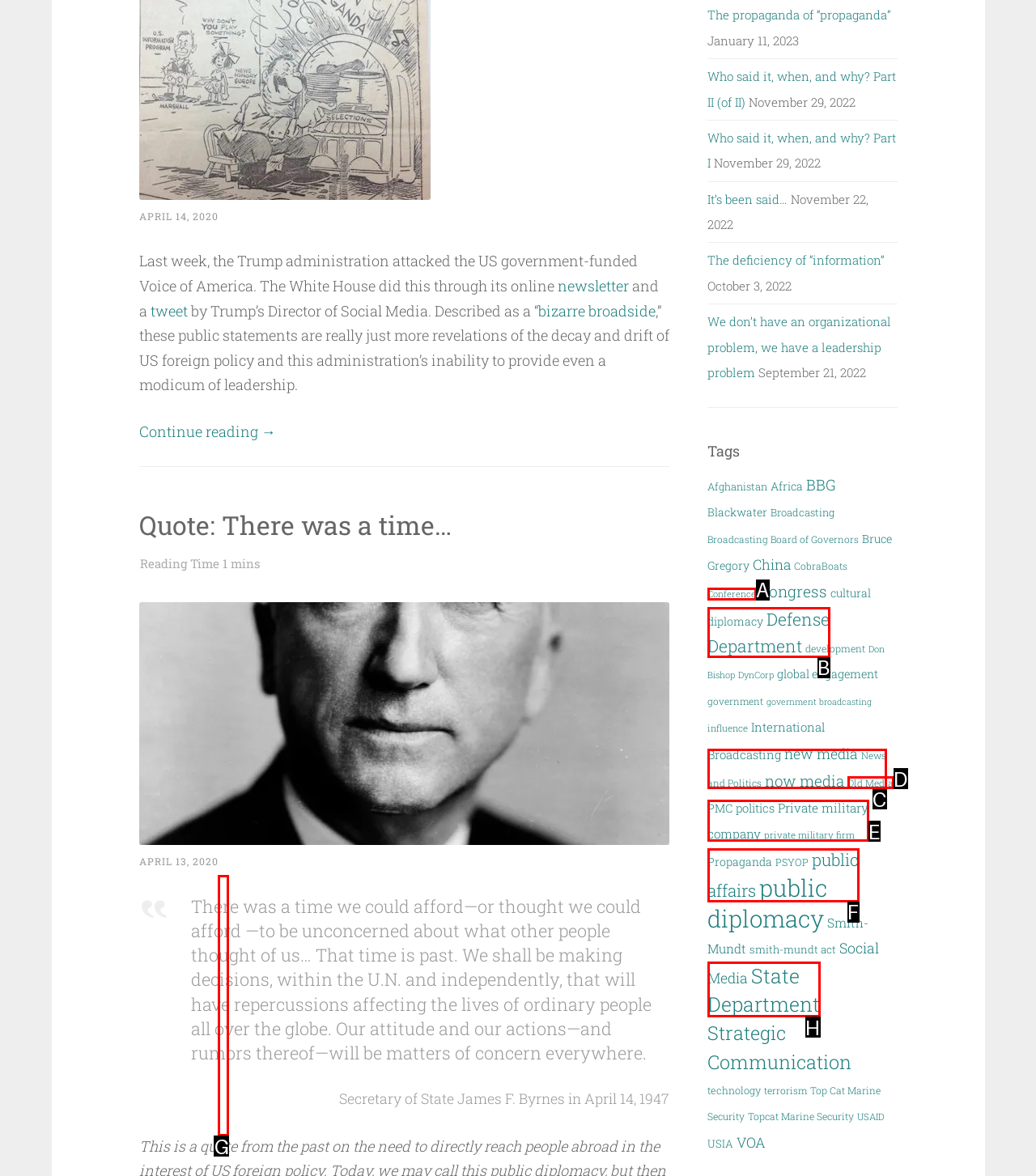Pinpoint the HTML element that fits the description: Defense Department
Answer by providing the letter of the correct option.

B